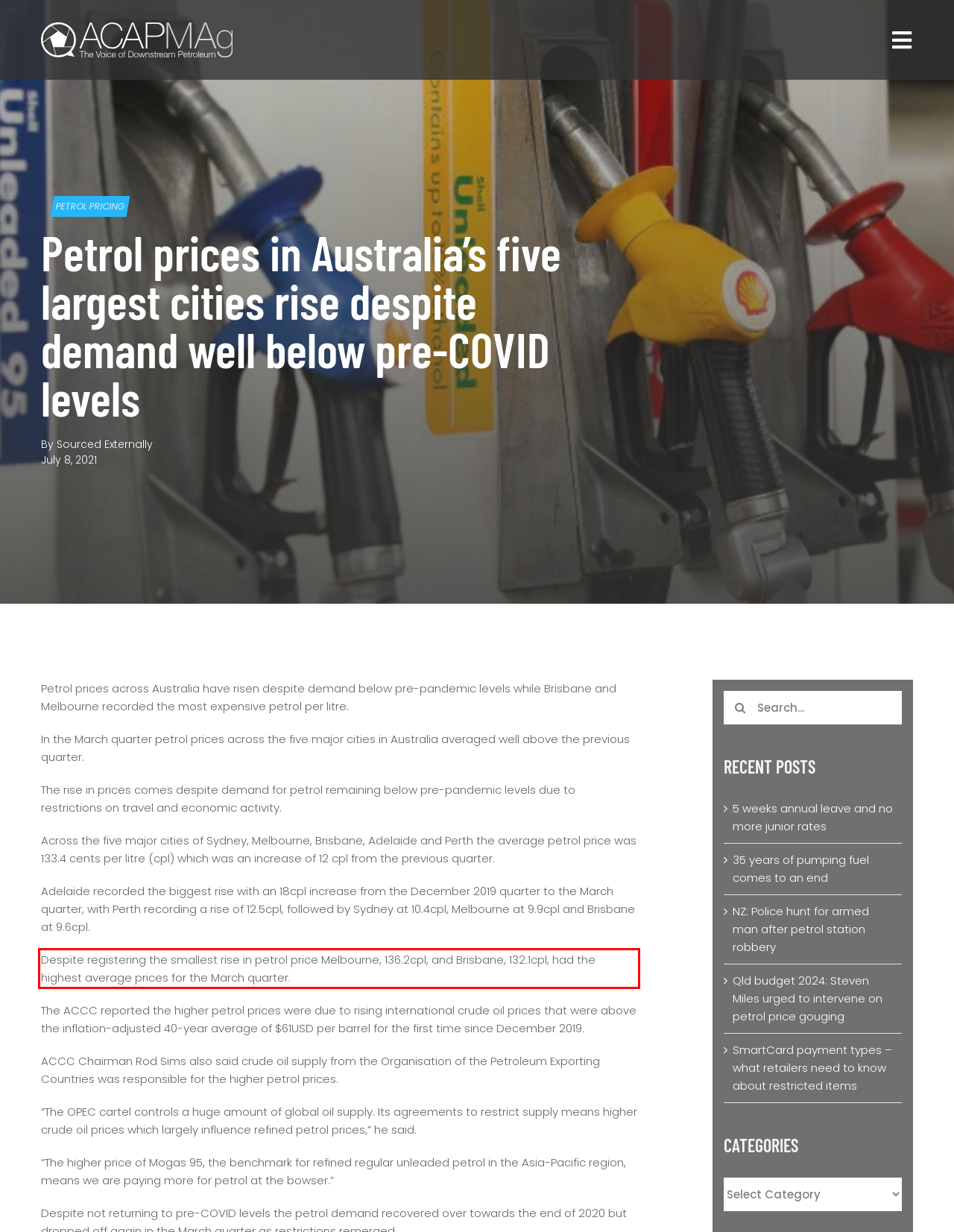The screenshot you have been given contains a UI element surrounded by a red rectangle. Use OCR to read and extract the text inside this red rectangle.

Despite registering the smallest rise in petrol price Melbourne, 136.2cpl, and Brisbane, 132.1cpl, had the highest average prices for the March quarter.